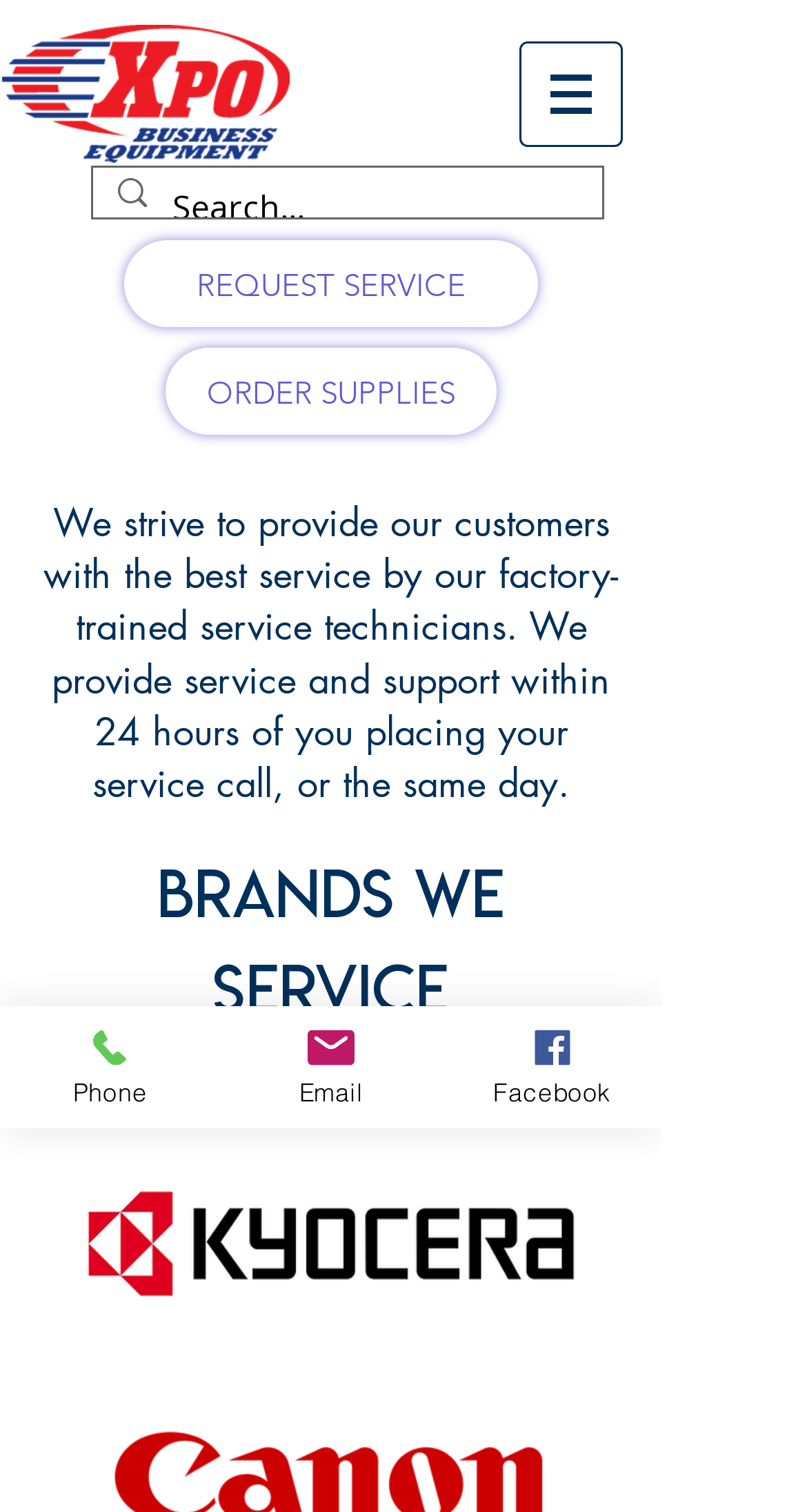What is the logo of the company?
Answer the question with detailed information derived from the image.

The logo of the company is XPO LOGO BUS, which is an image located at the top left corner of the webpage, with a bounding box of [0.003, 0.016, 0.359, 0.11].